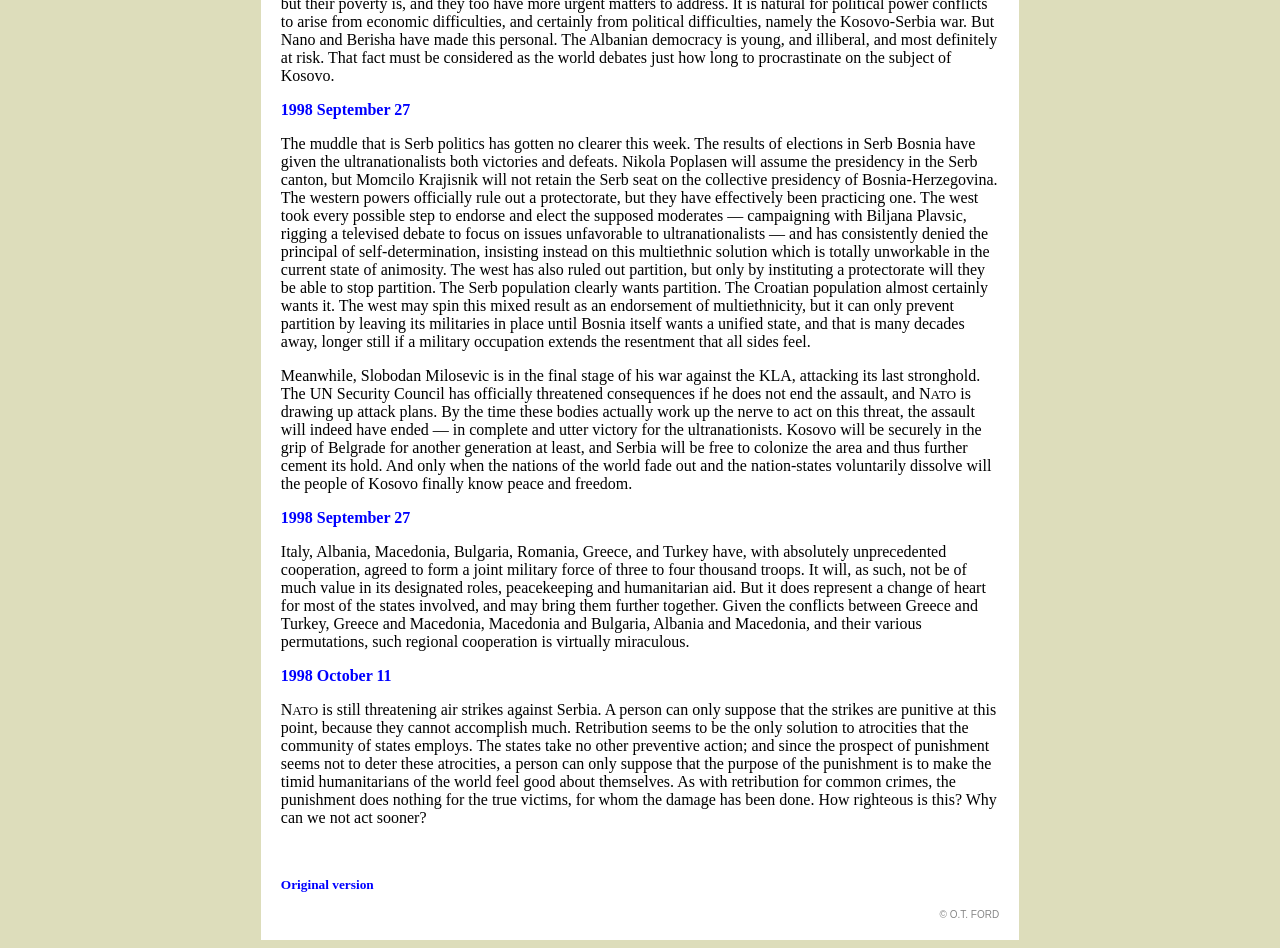Please specify the bounding box coordinates in the format (top-left x, top-left y, bottom-right x, bottom-right y), with values ranging from 0 to 1. Identify the bounding box for the UI component described as follows: Original version

[0.219, 0.925, 0.292, 0.941]